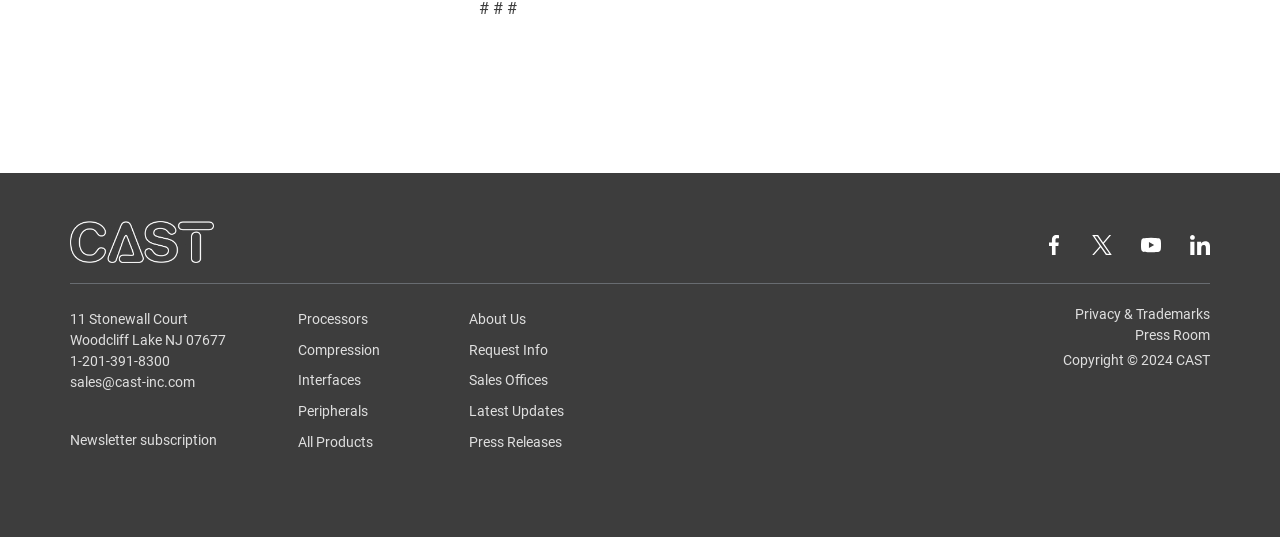What is the company's phone number?
Give a one-word or short-phrase answer derived from the screenshot.

1-201-391-8300